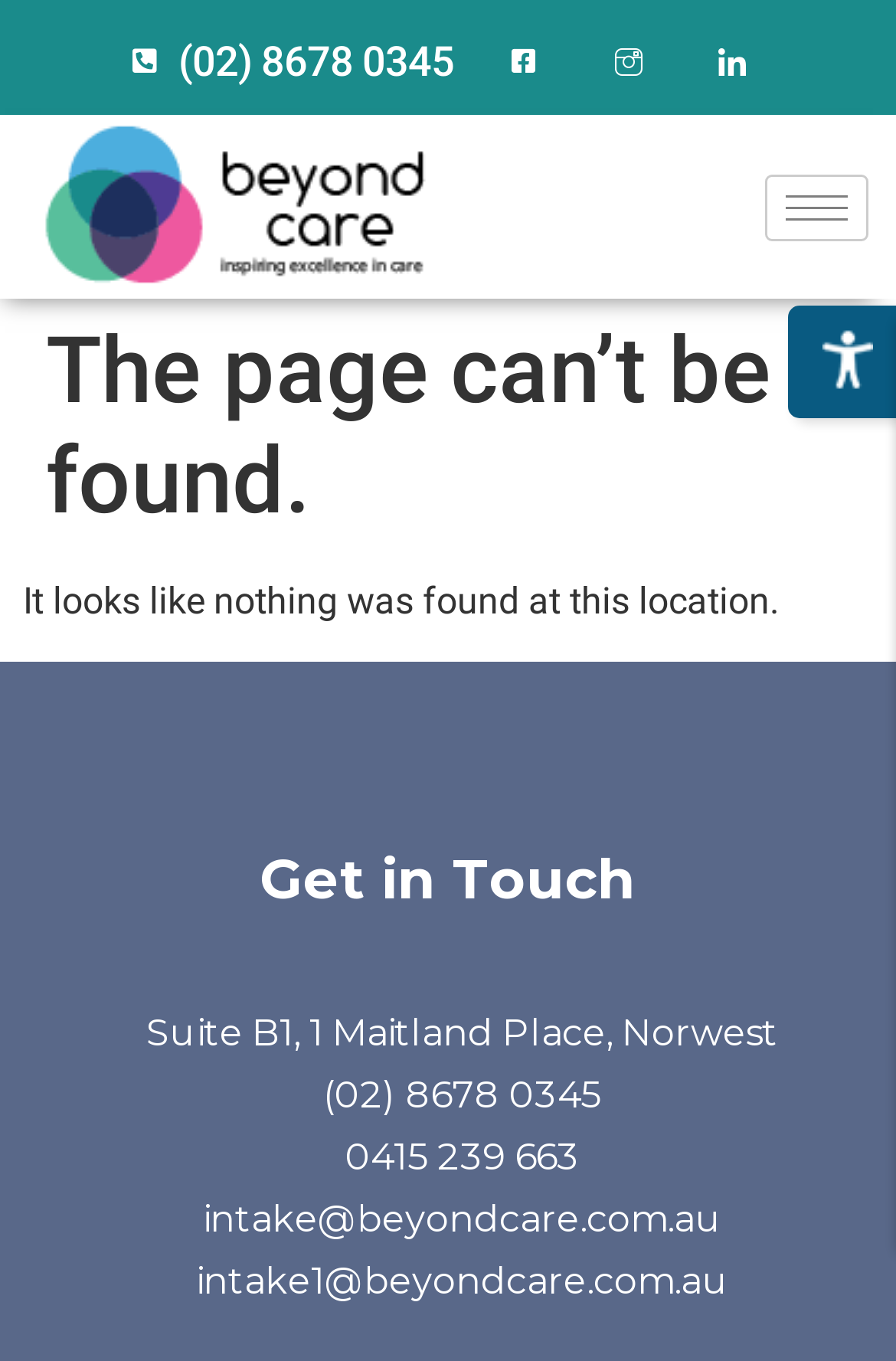Please determine the bounding box coordinates of the area that needs to be clicked to complete this task: 'click the hamburger icon'. The coordinates must be four float numbers between 0 and 1, formatted as [left, top, right, bottom].

[0.854, 0.127, 0.969, 0.176]